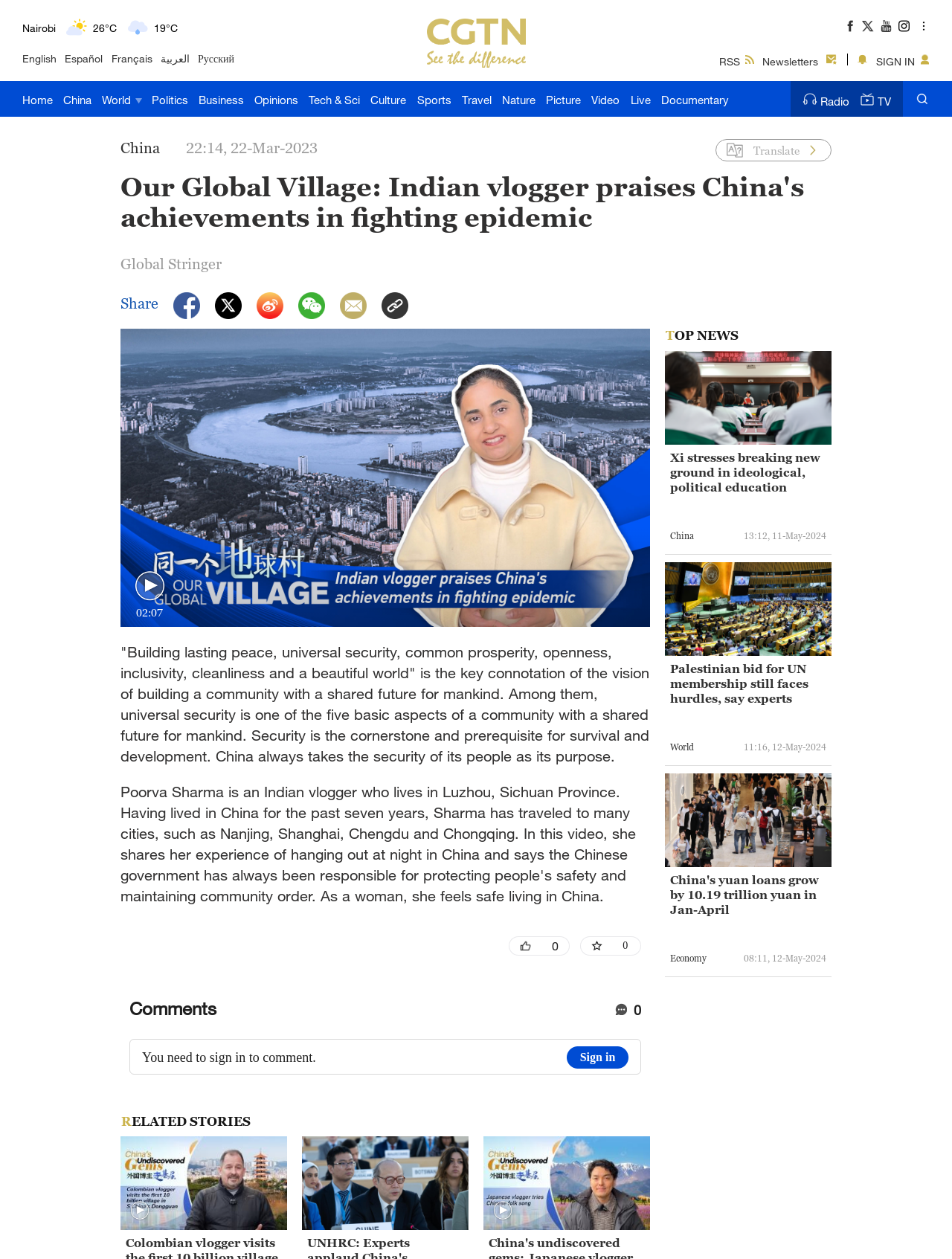Determine the bounding box coordinates for the region that must be clicked to execute the following instruction: "Read news about China".

[0.067, 0.064, 0.096, 0.093]